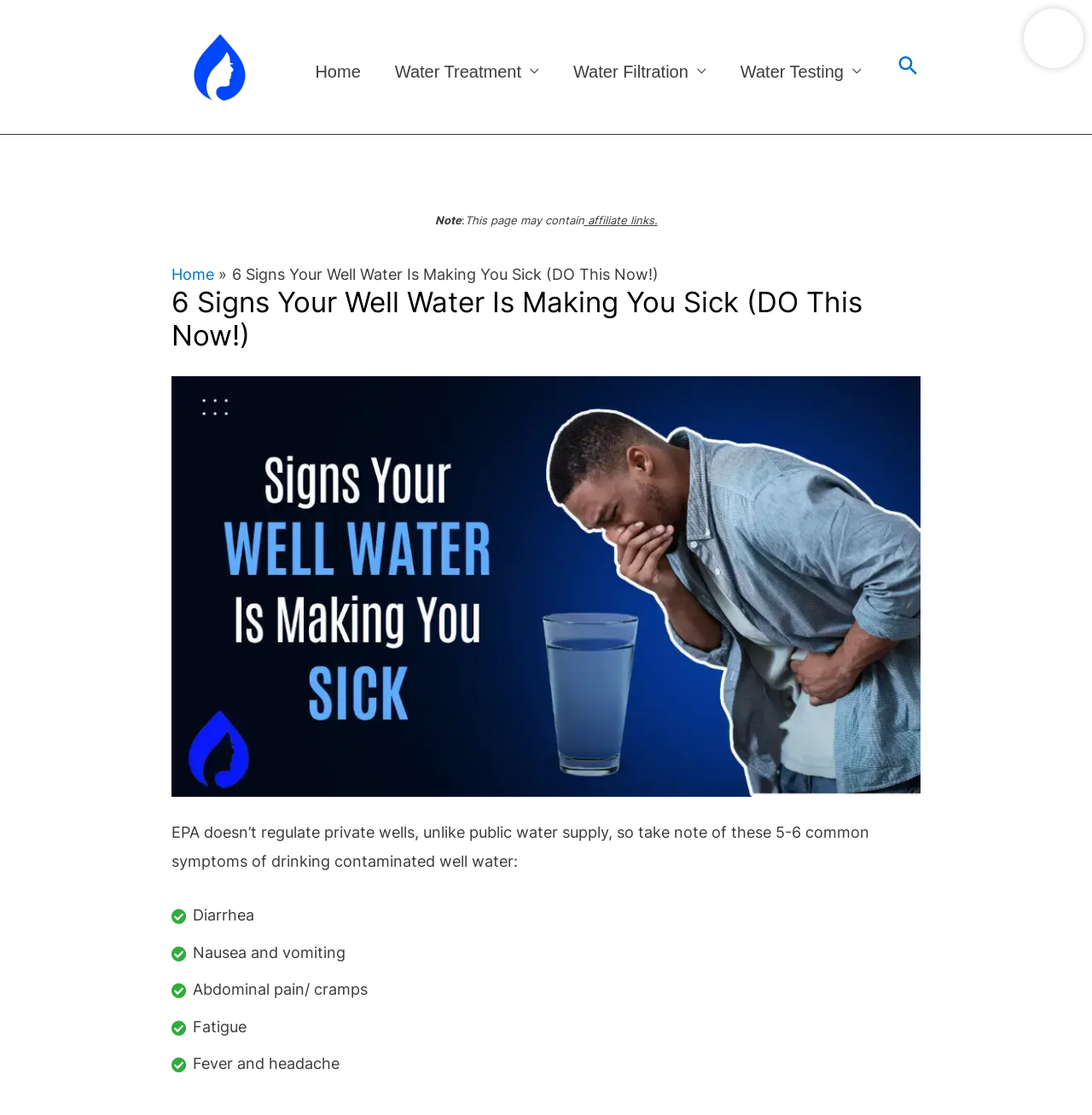Explain the contents of the webpage comprehensively.

The webpage is about the signs of well water making you sick, with a focus on 6 common symptoms. At the top left, there is a logo of "Aqua Professor" with a link to the website's homepage. Next to it, there is a navigation menu with links to "Home", "Water Treatment", "Water Filtration", and "Water Testing", each with a menu toggle icon. On the top right, there is a search icon link.

Below the navigation menu, there is a note stating that the page may contain affiliate links. Underneath, there is a breadcrumb navigation showing the current page's title, "6 Signs Your Well Water Is Making You Sick (DO This Now!)", with a link to the homepage.

The main content of the page starts with a heading that matches the page title, followed by a large image related to the topic. The text below the image explains that the EPA doesn't regulate private wells, and lists 6 common symptoms of drinking contaminated well water: diarrhea, nausea and vomiting, abdominal pain/cramps, fatigue, and fever and headache. Each symptom is listed in a separate line, with a brief description.